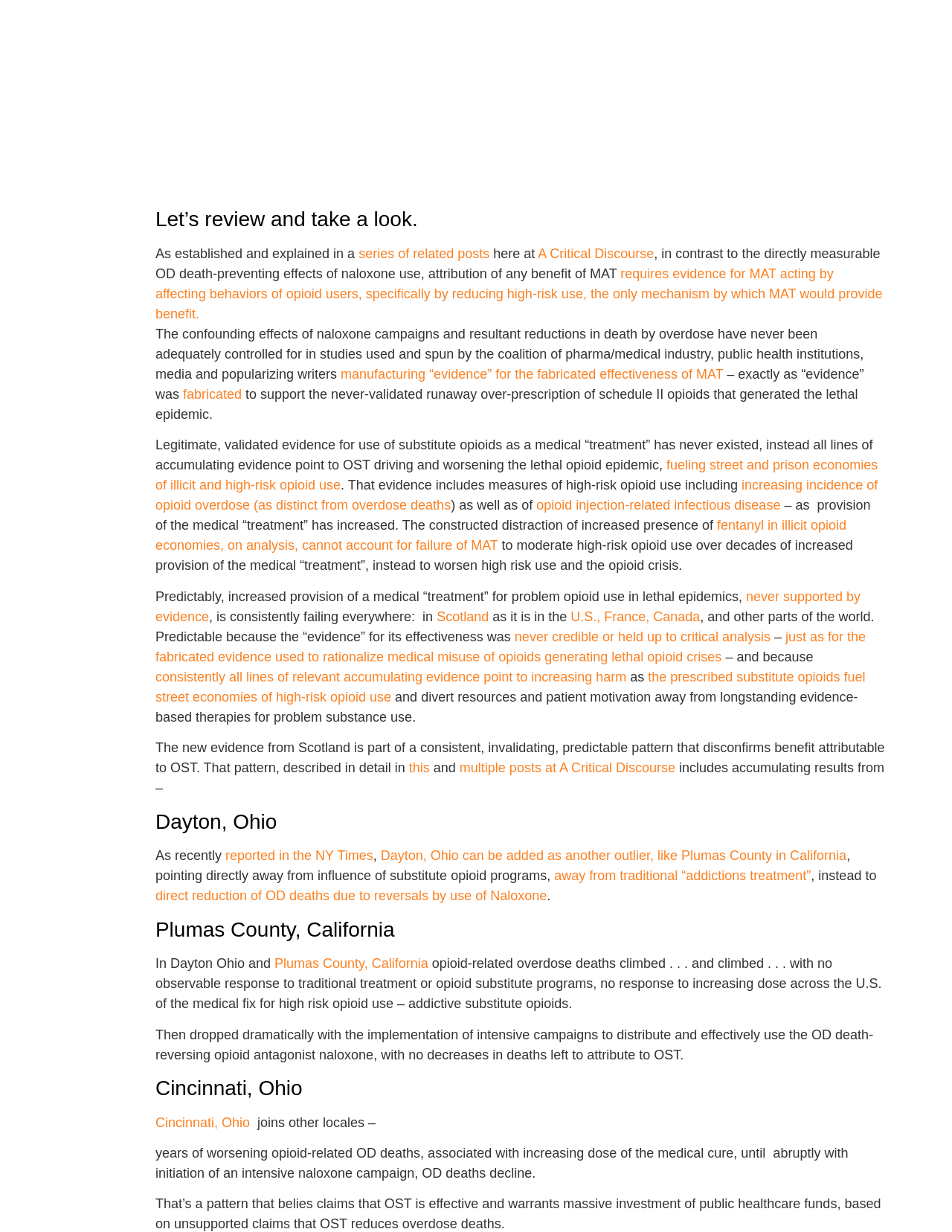Determine the bounding box coordinates of the region to click in order to accomplish the following instruction: "visit 'Scotland'". Provide the coordinates as four float numbers between 0 and 1, specifically [left, top, right, bottom].

[0.459, 0.257, 0.513, 0.269]